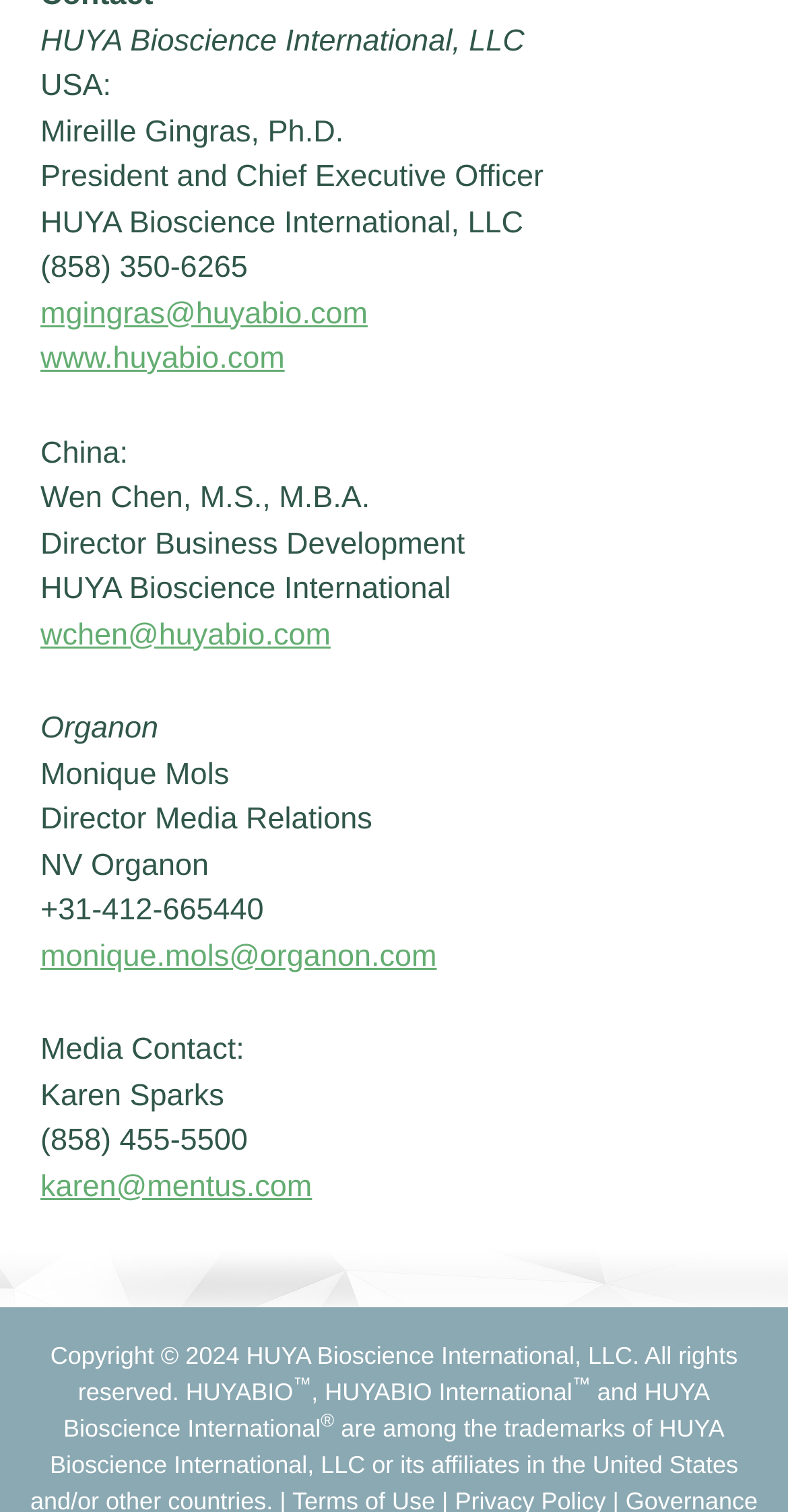What is the website of HUYA Bioscience International?
Based on the image, give a one-word or short phrase answer.

www.huyabio.com